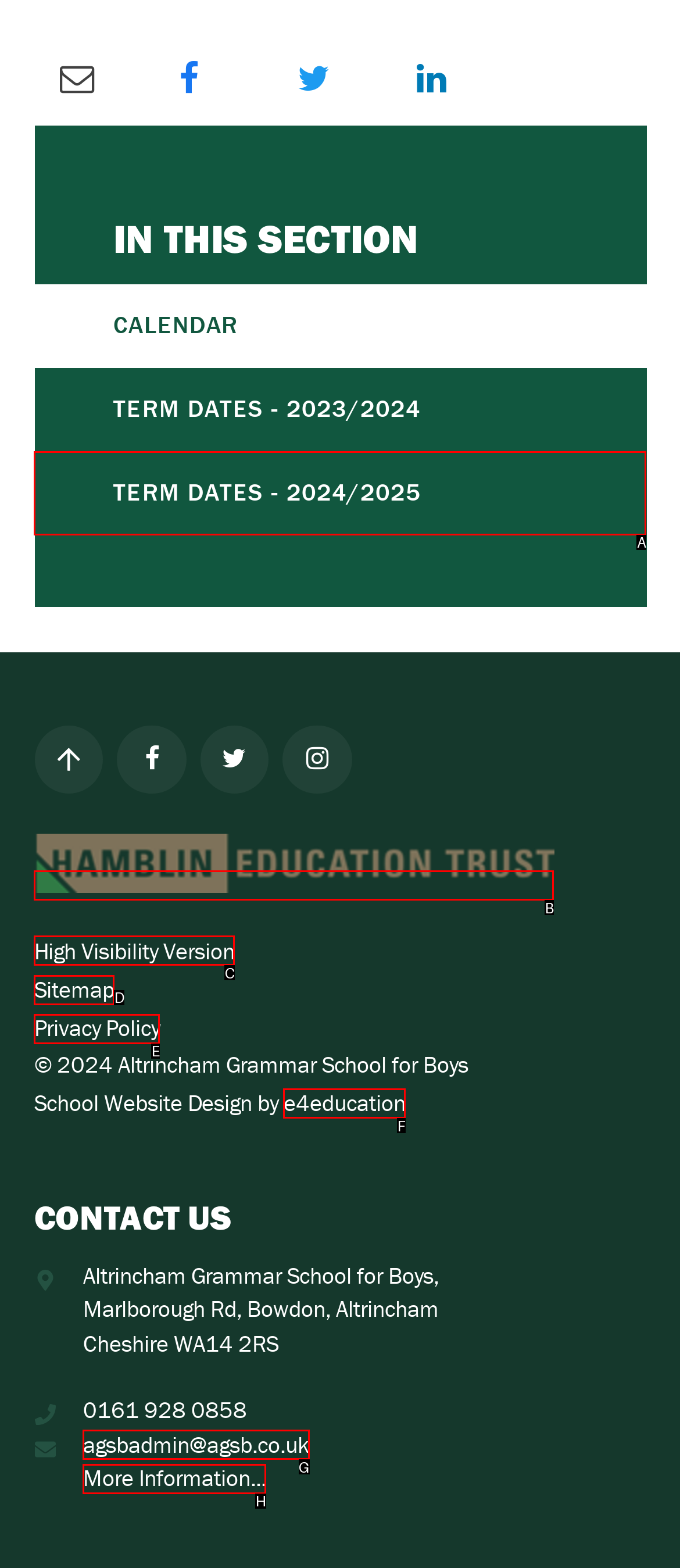Choose the correct UI element to click for this task: Email agsbadmin@agsb.co.uk Answer using the letter from the given choices.

G